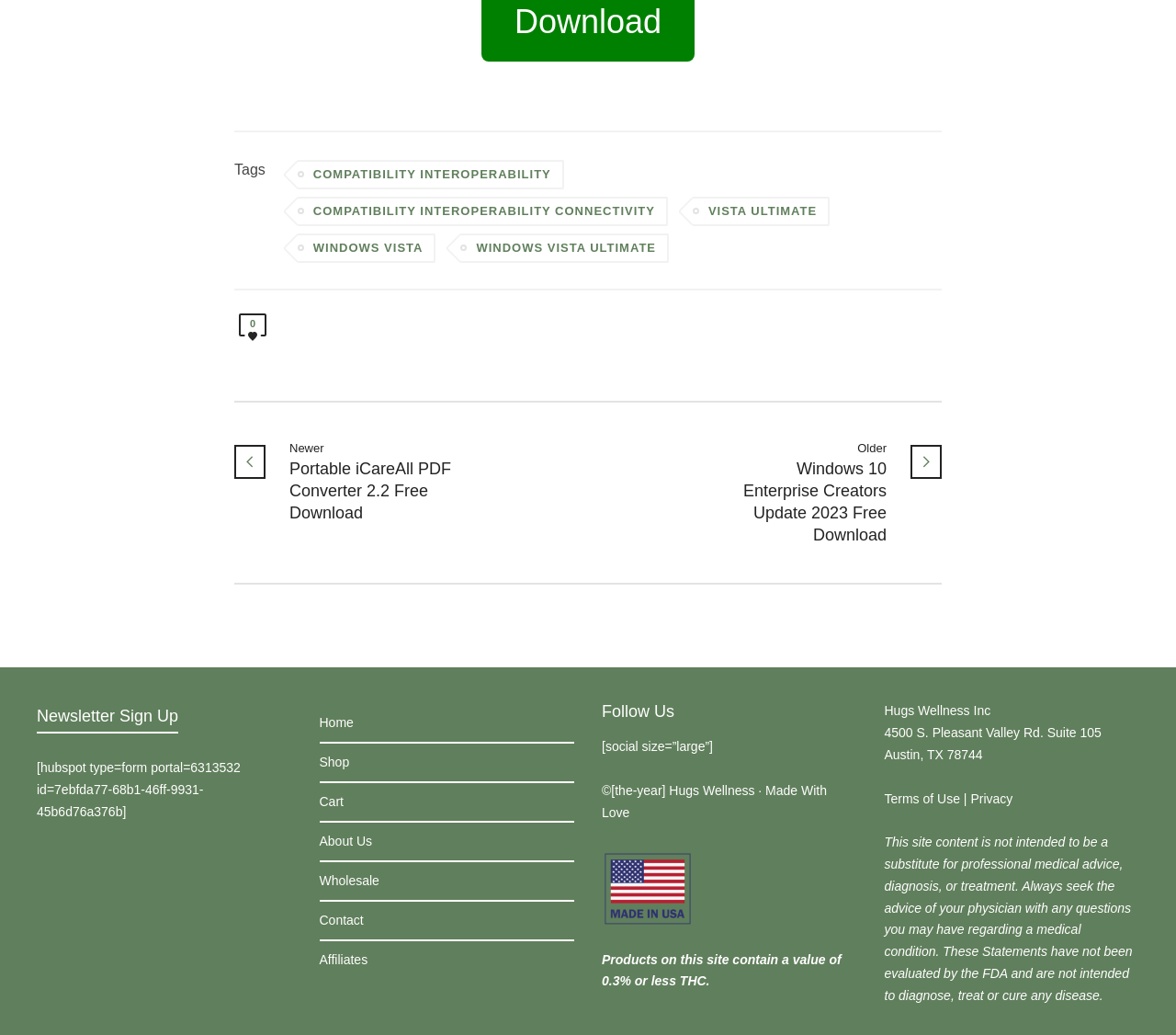What is the function of the 'Newsletter Sign Up' section?
Examine the webpage screenshot and provide an in-depth answer to the question.

The 'Newsletter Sign Up' section is located at the bottom of the webpage, and it contains a form with a heading 'Newsletter Sign Up'. This suggests that the purpose of this section is to allow users to sign up for a newsletter, possibly to receive updates or promotions from the website.